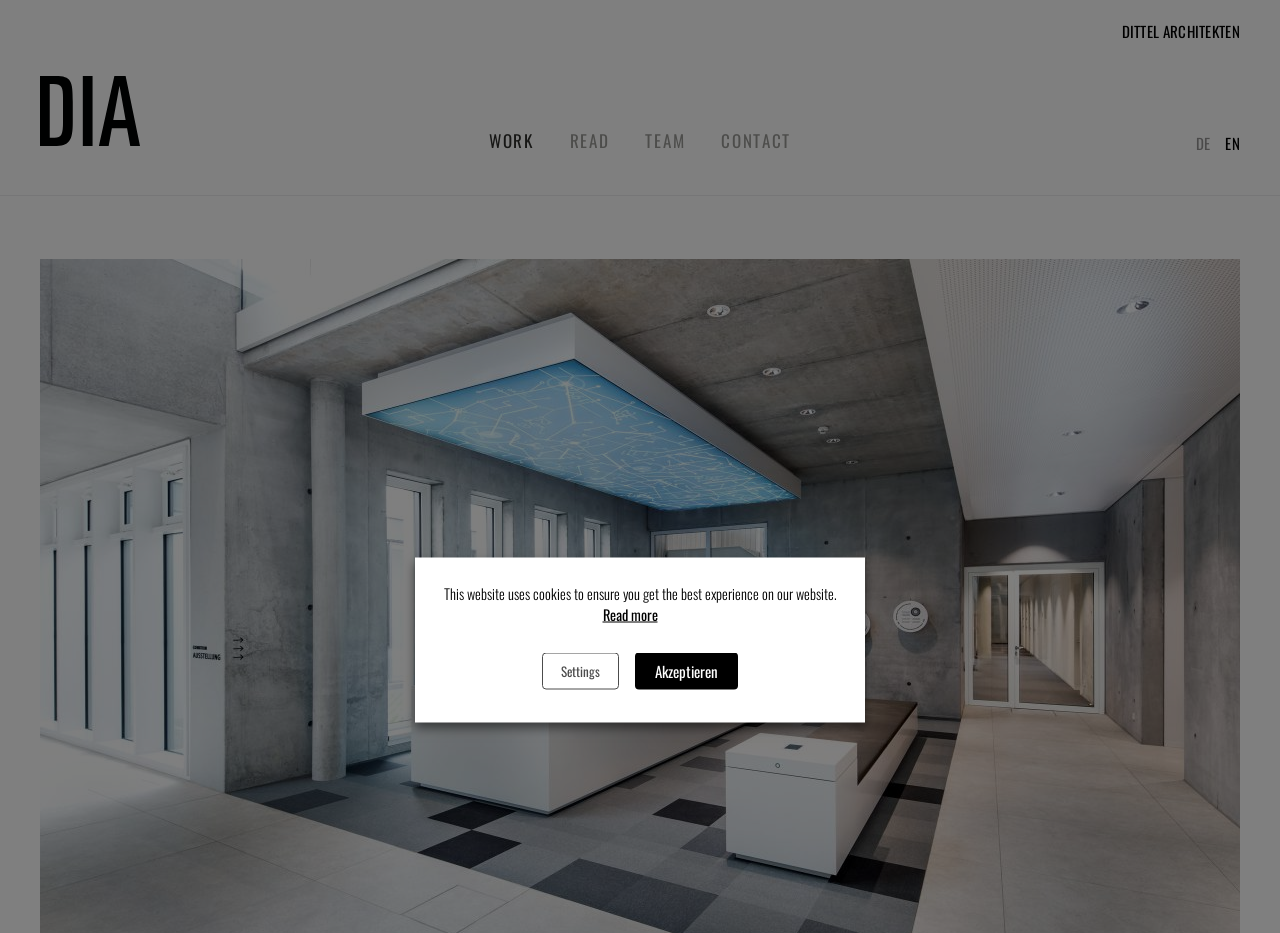With reference to the screenshot, provide a detailed response to the question below:
What are the main sections of the webpage?

I found the answer by looking at the top-middle section of the webpage, where I saw a series of link elements with the texts 'WORK', 'READ', 'TEAM', and 'CONTACT'. These seem to be the main sections of the webpage.